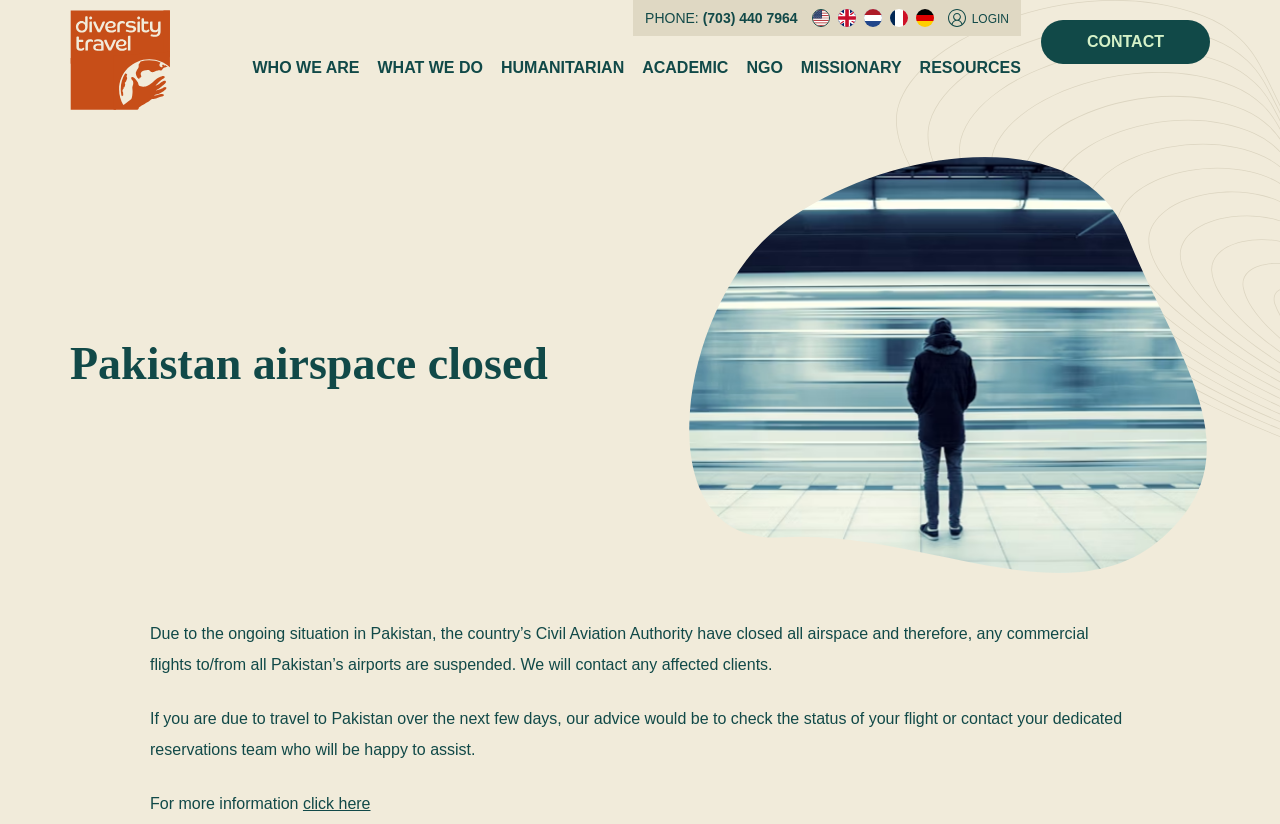Extract the bounding box coordinates of the UI element described: "Home". Provide the coordinates in the format [left, top, right, bottom] with values ranging from 0 to 1.

None